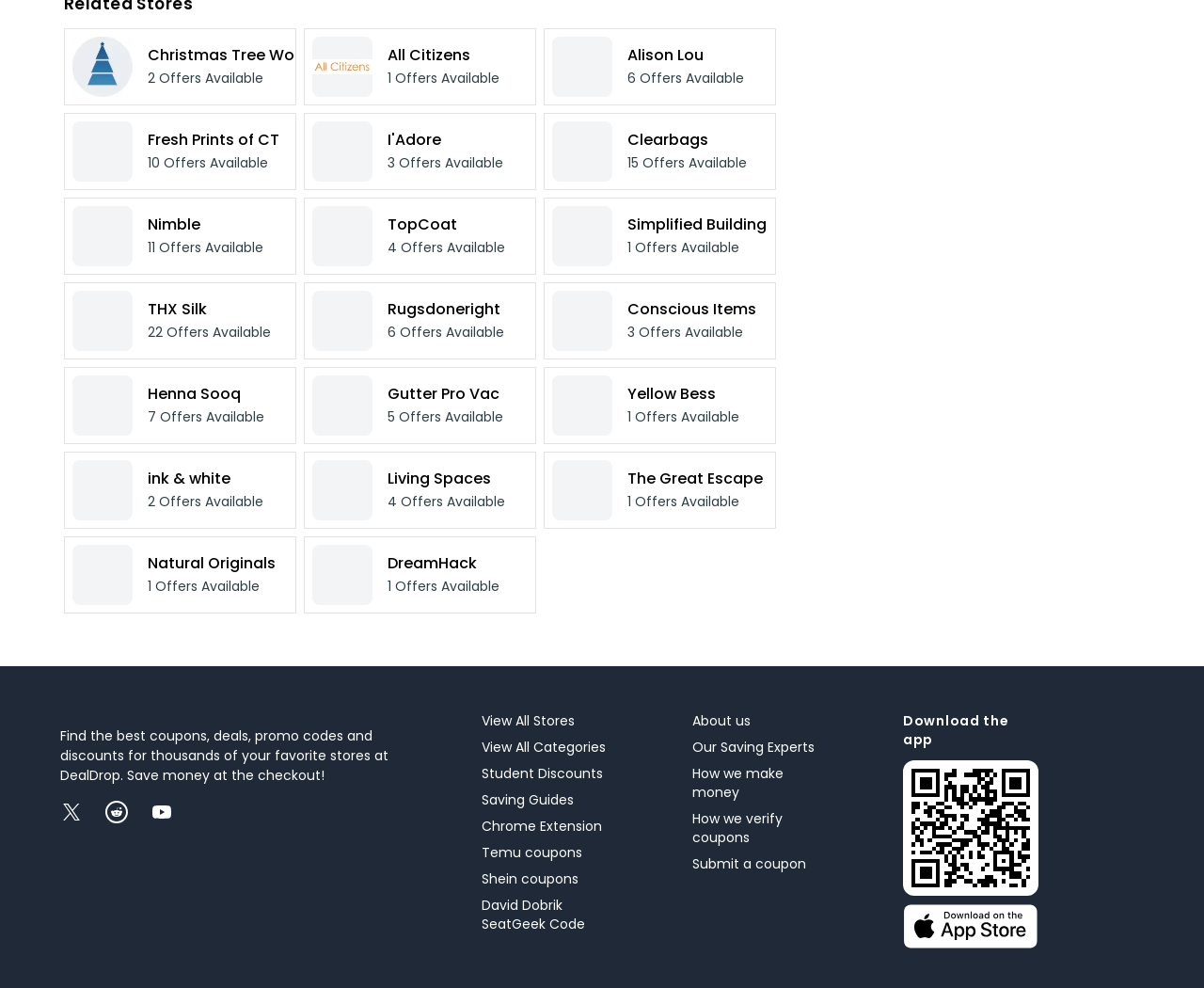Can you find the bounding box coordinates of the area I should click to execute the following instruction: "Click the Relation Status Logo"?

None